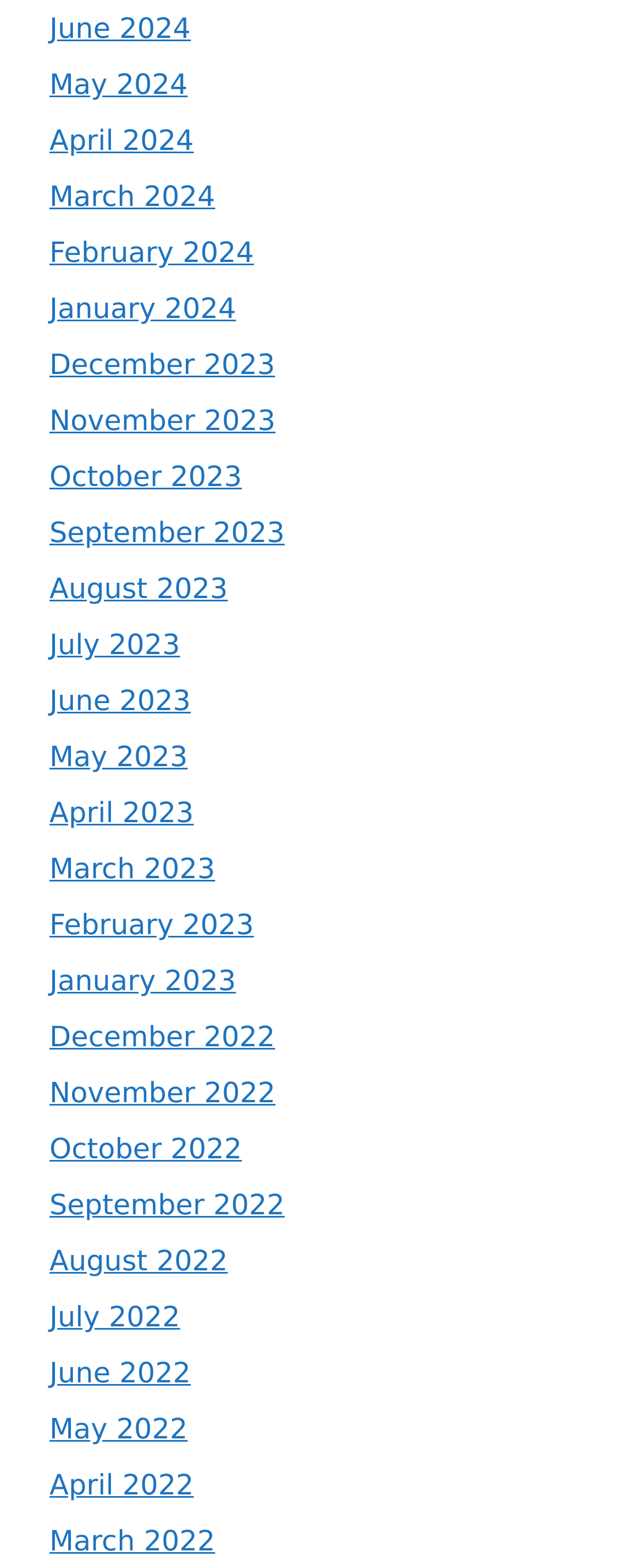Answer the question in a single word or phrase:
How many months are available in 2024?

6